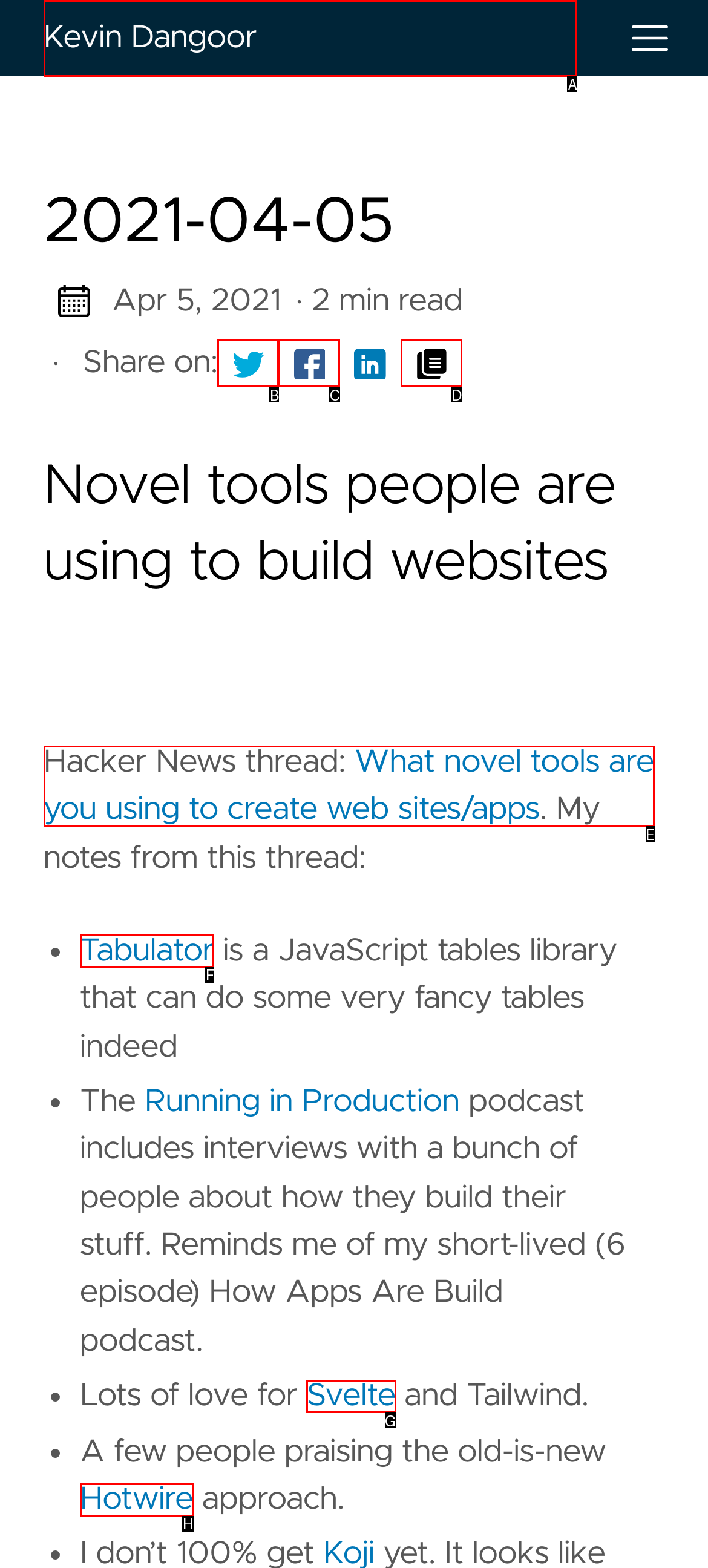Select the correct option from the given choices to perform this task: Click on Kevin Dangoor's profile. Provide the letter of that option.

A